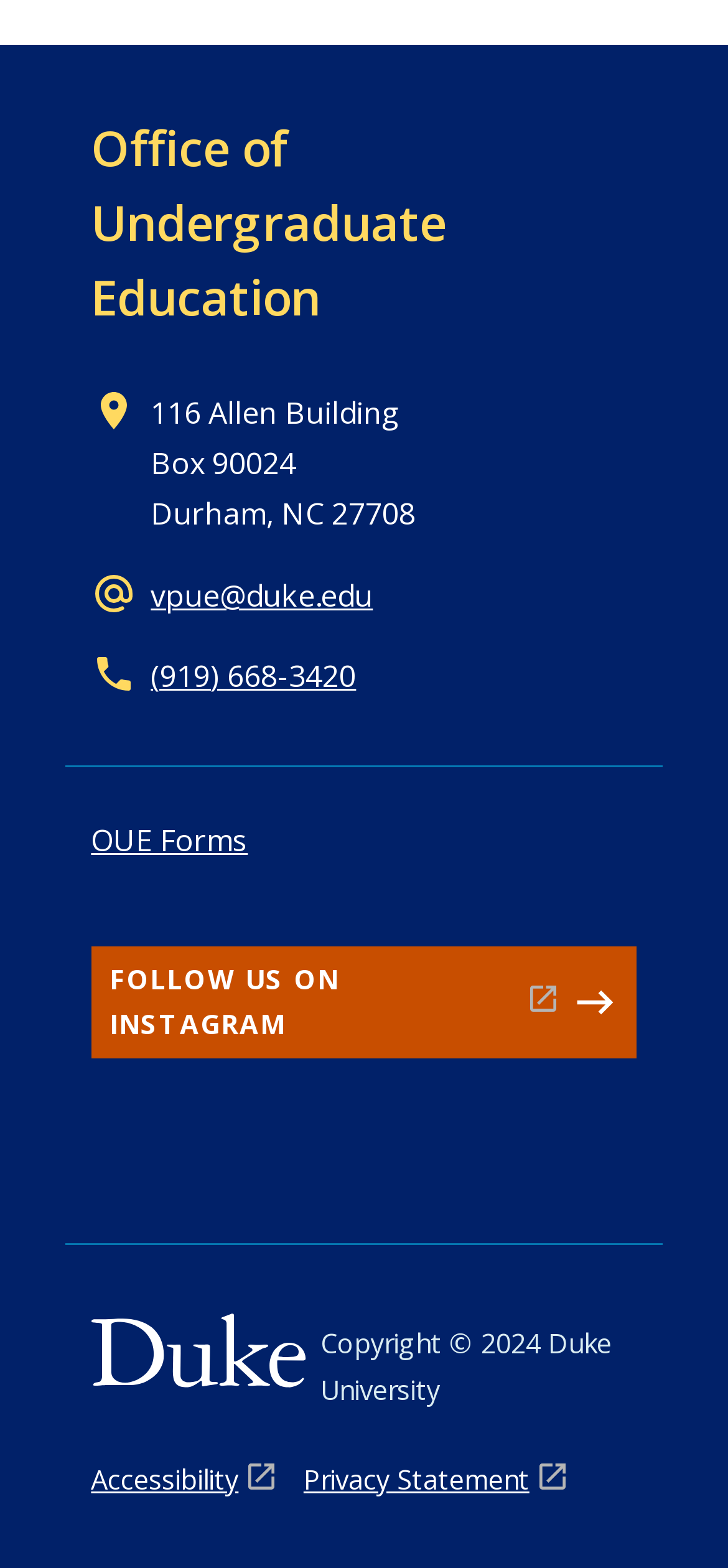Identify the bounding box coordinates for the element you need to click to achieve the following task: "email vpue@duke.edu". Provide the bounding box coordinates as four float numbers between 0 and 1, in the form [left, top, right, bottom].

[0.207, 0.366, 0.512, 0.392]